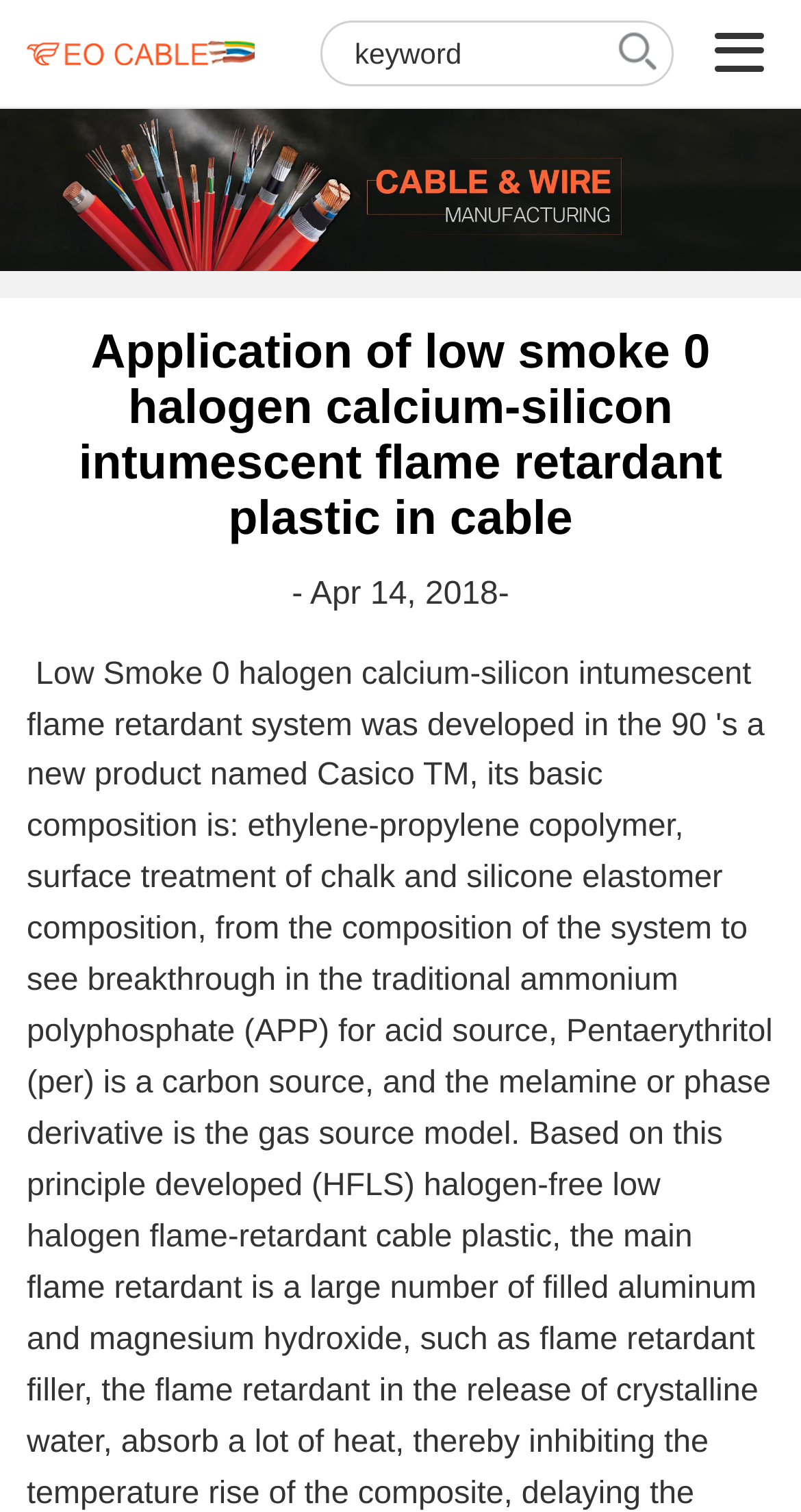Please answer the following question using a single word or phrase: 
What is the main topic of the webpage?

Flame retardant plastic